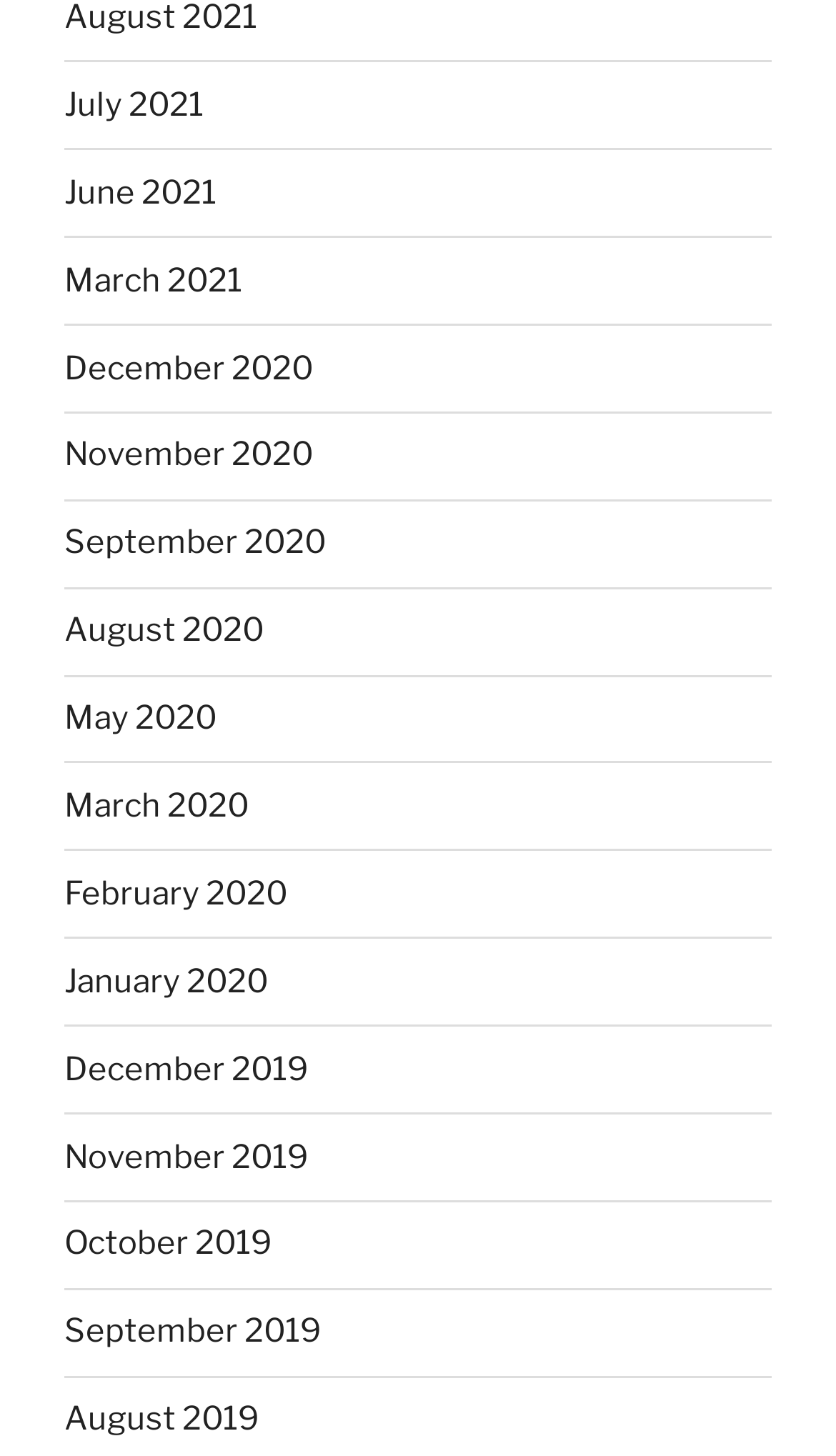Can you find the bounding box coordinates for the element to click on to achieve the instruction: "view December 2020"?

[0.077, 0.239, 0.374, 0.266]